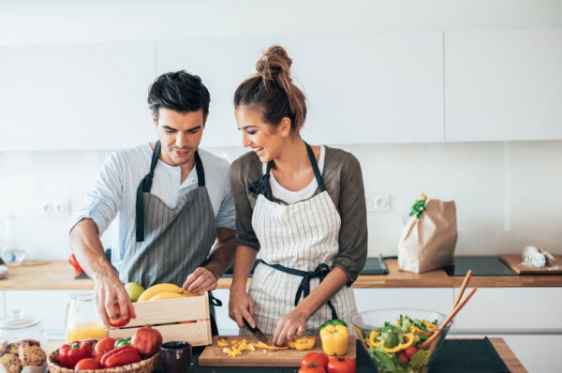Generate an elaborate description of what you see in the image.

In a lively kitchen setting, a man and a woman engage in a collaborative cooking experience, showcasing the joys of preparing healthy meals together. The man, wearing a light blue shirt and a gray apron, focuses on placing bananas into a wooden crate, while the woman, dressed in a white top with a gray sweater over it and a striped apron, skillfully slices vegetables on a cutting board. 

They are surrounded by an array of fresh produce, including vibrant red tomatoes, yellow bell peppers, and a colorful salad, symbolizing the emphasis on nutritious, wholesome ingredients. Their expressions reflect happiness and teamwork, reinforcing the idea of cooking as a shared and enriching activity. In the background, a grocery bag suggests that they are committed to using fresh, locally sourced ingredients, aligning with a functional medicine approach that prioritizes health and well-being.